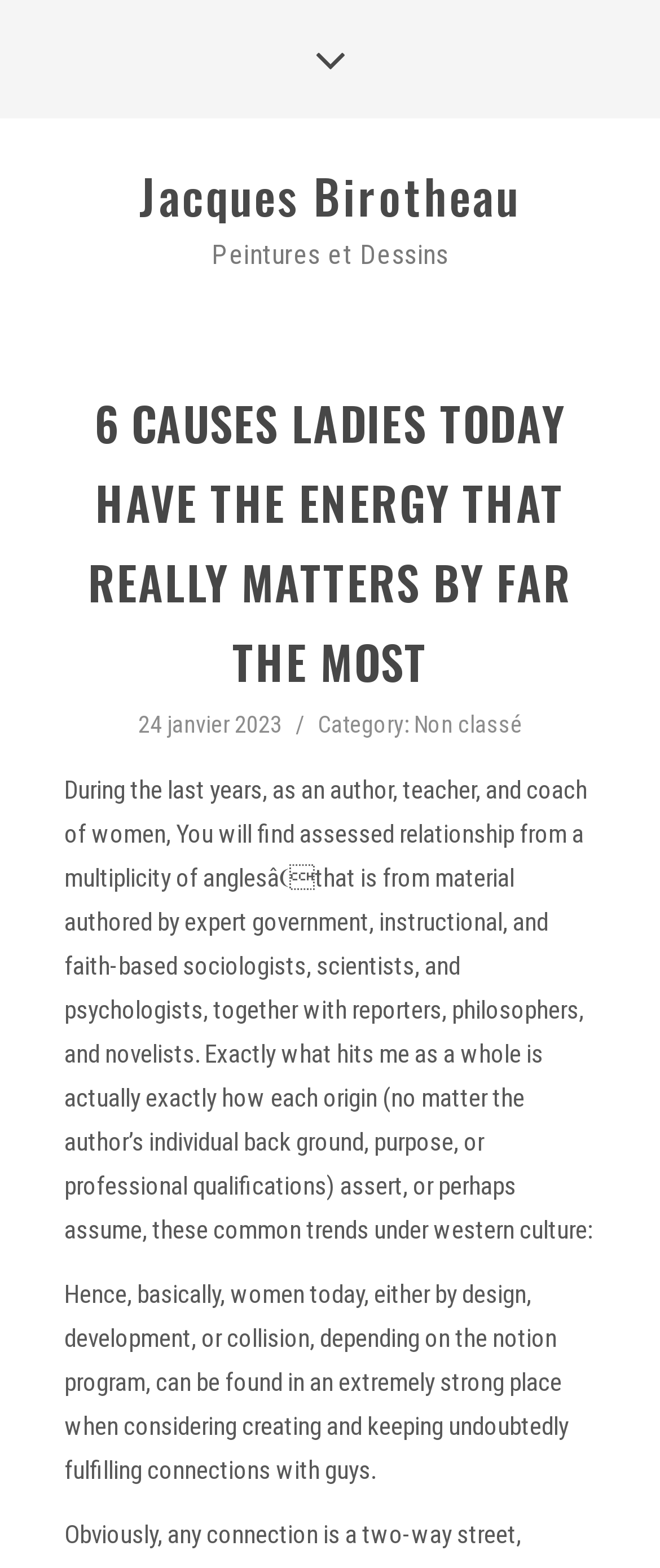Give a detailed account of the webpage's layout and content.

This webpage appears to be a blog post or article written by Jacques Birotheau, with the title "6 causes ladies Today Have the energy that really matters by far the most". The title is prominently displayed at the top of the page, with the author's name "Jacques Birotheau" linked below it.

Below the title, there is a section with a heading that displays the date "24 janvier 2023" and a category label "Non classé". This section is followed by a block of text that discusses the author's experience as a teacher, coach, and author, and how they have assessed relationships from various angles.

The main content of the page is divided into paragraphs, with the first paragraph discussing the author's observations about relationships and how women have a significant impact on them. The text is dense and philosophical, with the author referencing various experts and their work.

The layout of the page is simple, with a clear hierarchy of headings and paragraphs. The text is arranged in a single column, with no images or other multimedia elements visible. The overall design is clean and easy to read, with a focus on the written content.